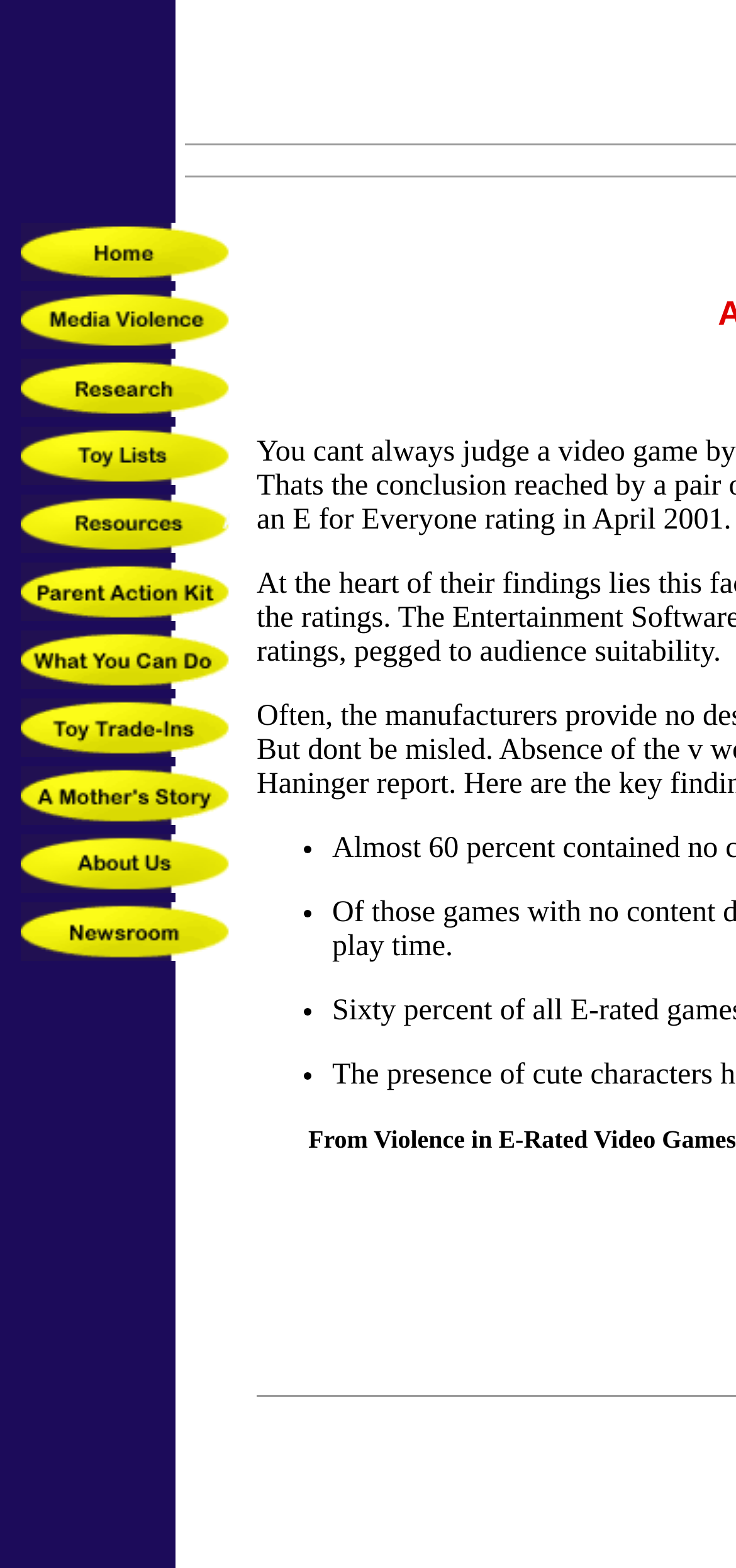Find the bounding box coordinates for the element that must be clicked to complete the instruction: "Read A Mother's Story". The coordinates should be four float numbers between 0 and 1, indicated as [left, top, right, bottom].

[0.021, 0.51, 0.321, 0.531]